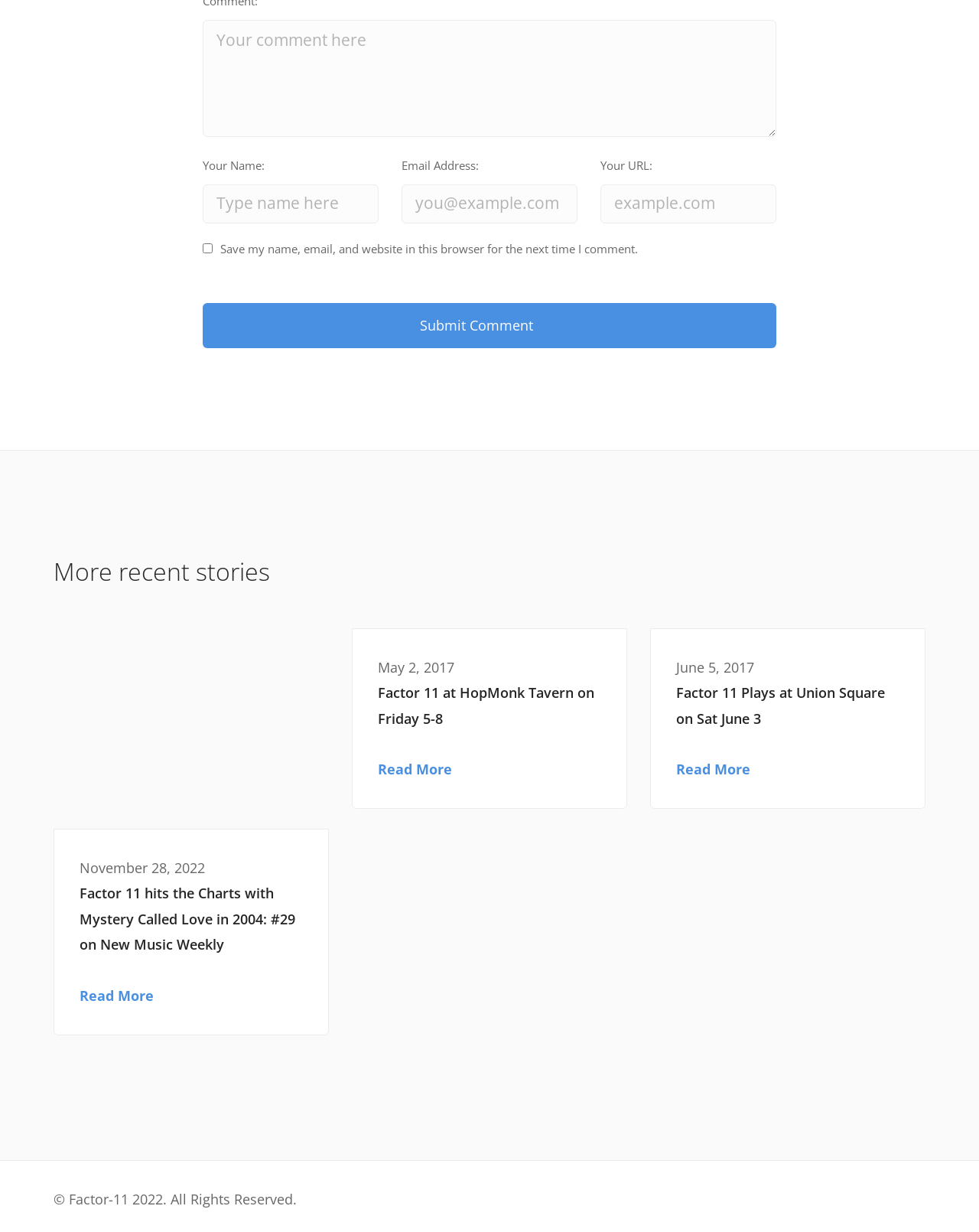Find the bounding box coordinates corresponding to the UI element with the description: "South Africa". The coordinates should be formatted as [left, top, right, bottom], with values as floats between 0 and 1.

None